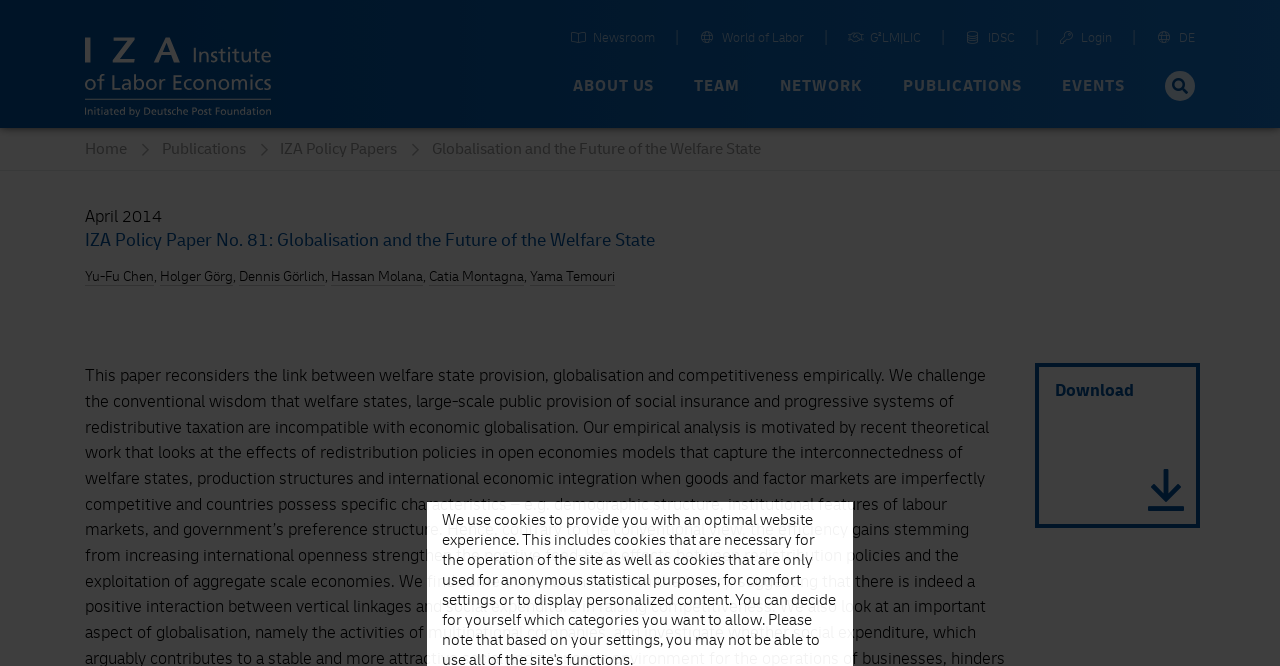Please identify the bounding box coordinates for the region that you need to click to follow this instruction: "Visit the Home page".

[0.066, 0.209, 0.126, 0.239]